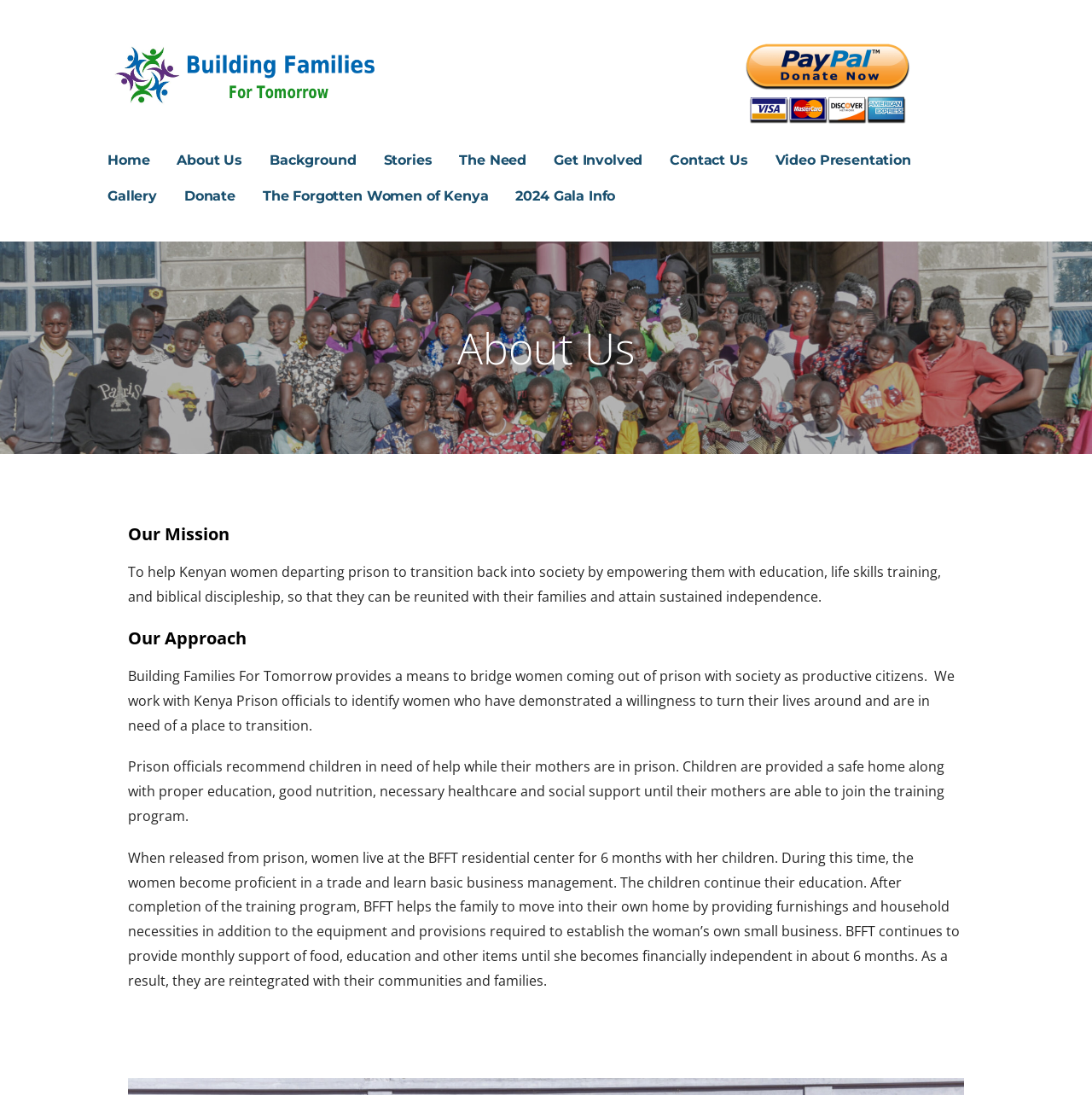How long do women live at the BFFT residential center?
Look at the image and respond with a single word or a short phrase.

6 months